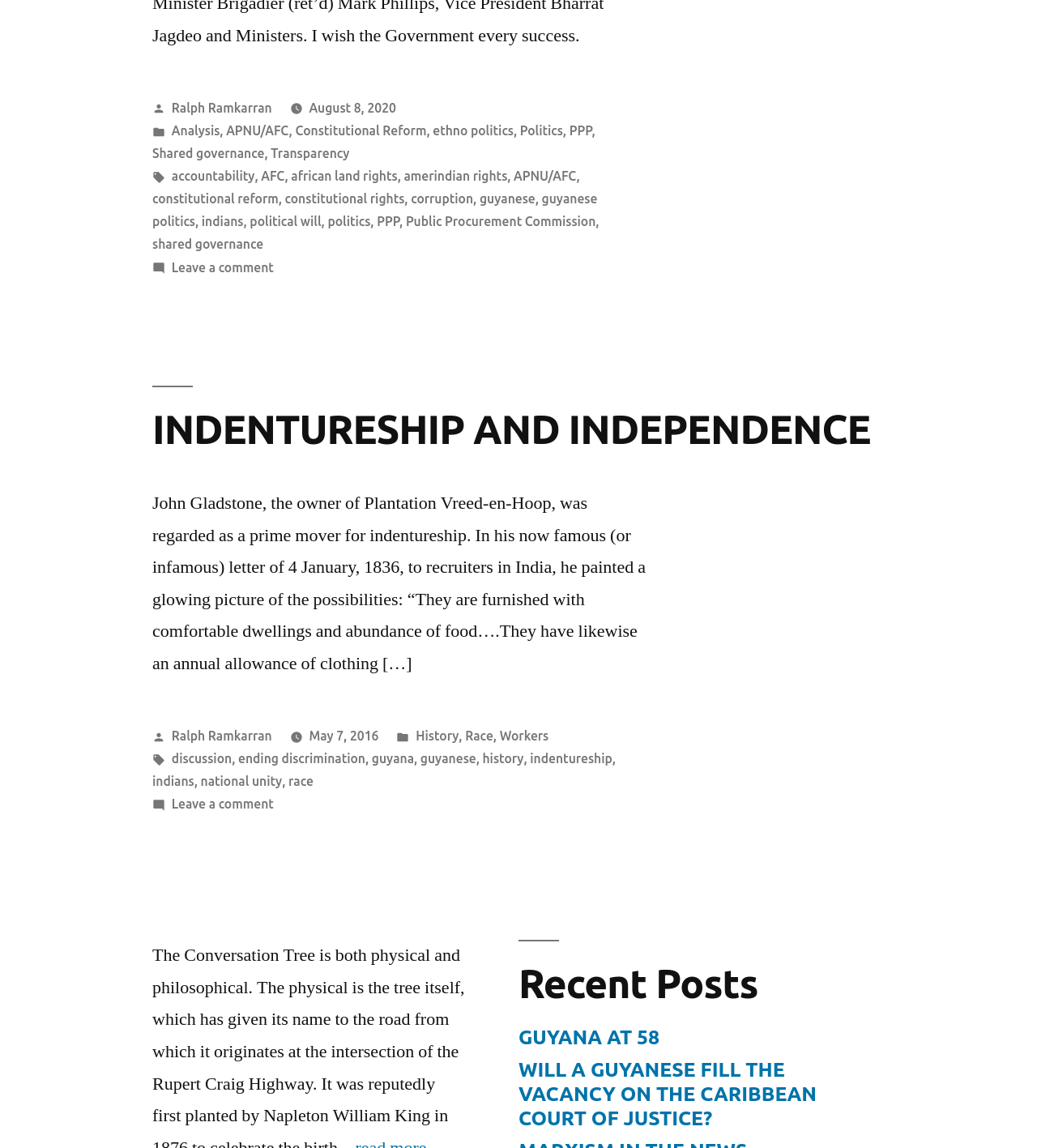Using the element description: "discussion", determine the bounding box coordinates for the specified UI element. The coordinates should be four float numbers between 0 and 1, [left, top, right, bottom].

[0.165, 0.654, 0.224, 0.667]